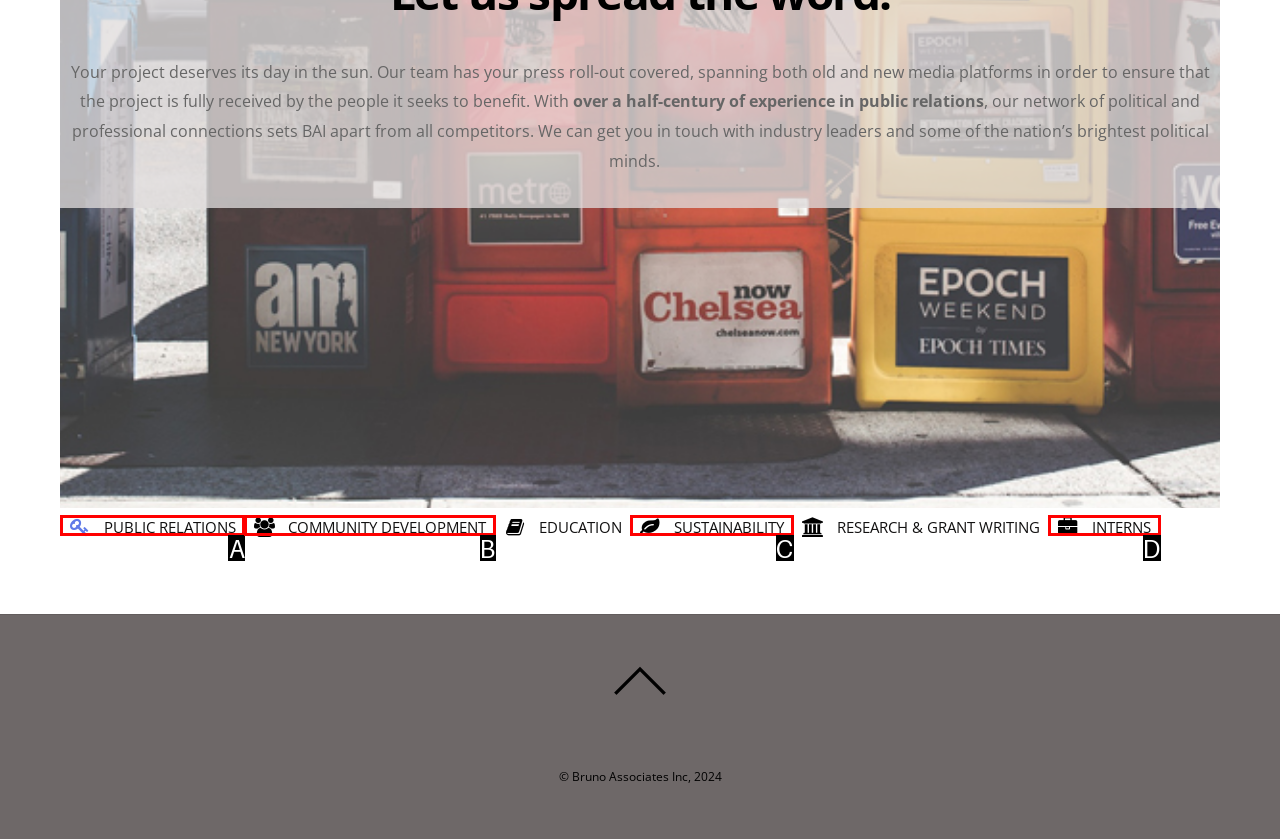Select the HTML element that corresponds to the description: INTERNS. Answer with the letter of the matching option directly from the choices given.

D